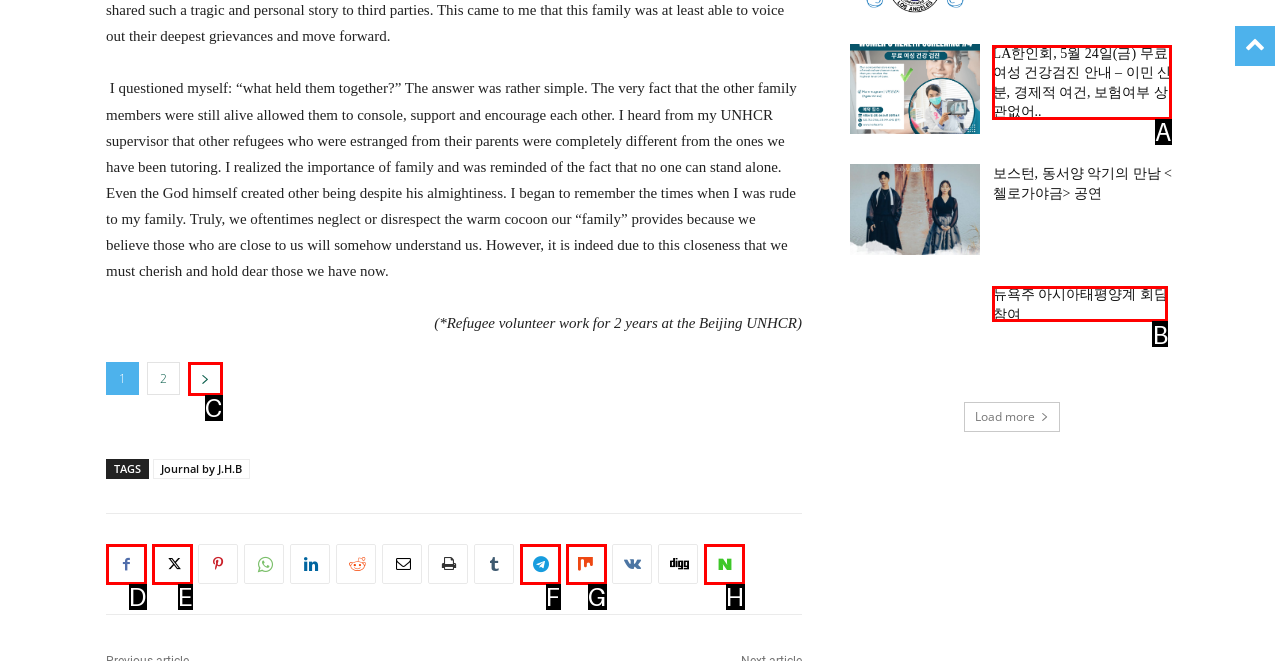Determine the option that aligns with this description: Segments
Reply with the option's letter directly.

None